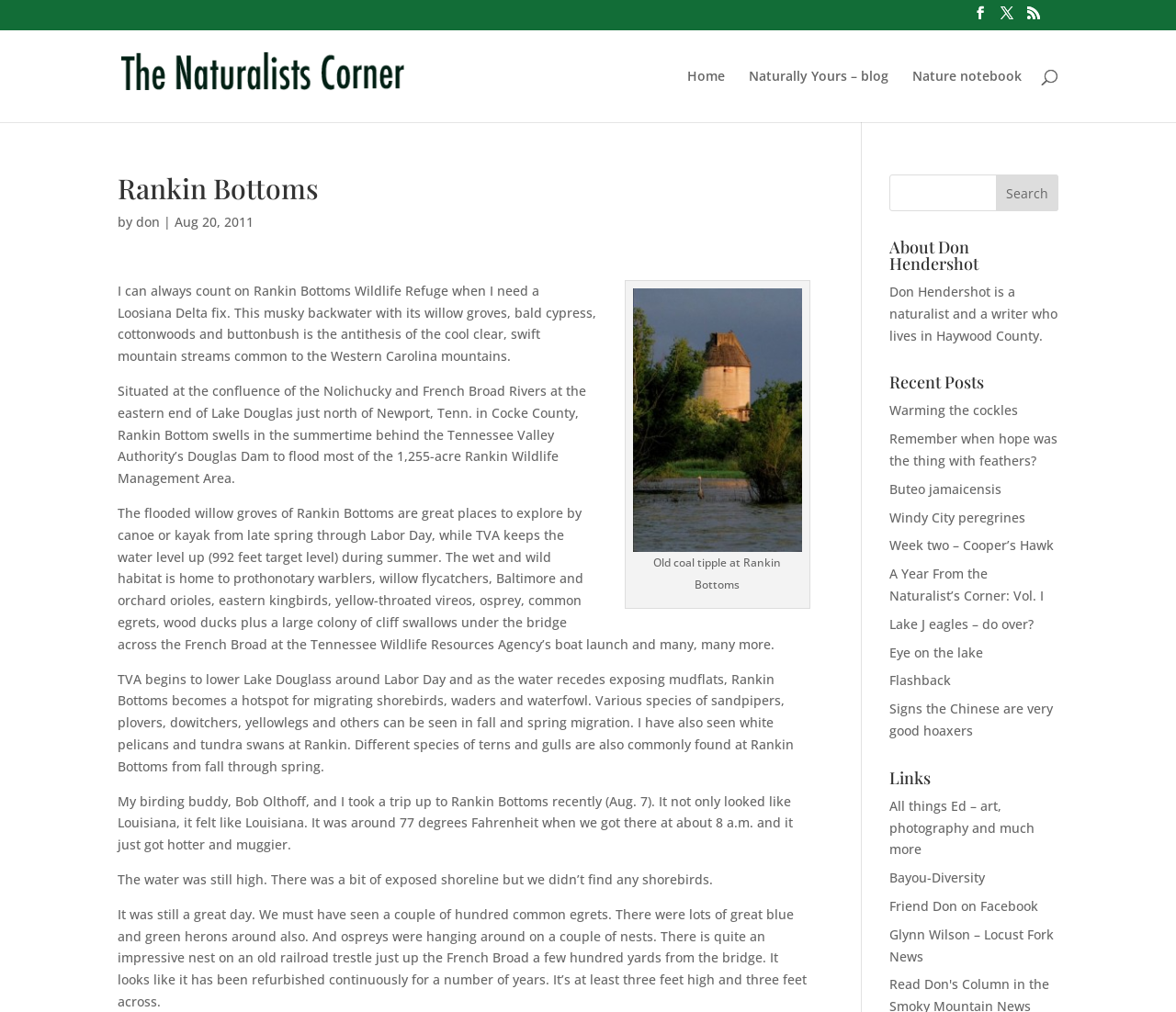Please identify the bounding box coordinates of the clickable region that I should interact with to perform the following instruction: "Search for something". The coordinates should be expressed as four float numbers between 0 and 1, i.e., [left, top, right, bottom].

[0.1, 0.029, 0.9, 0.03]